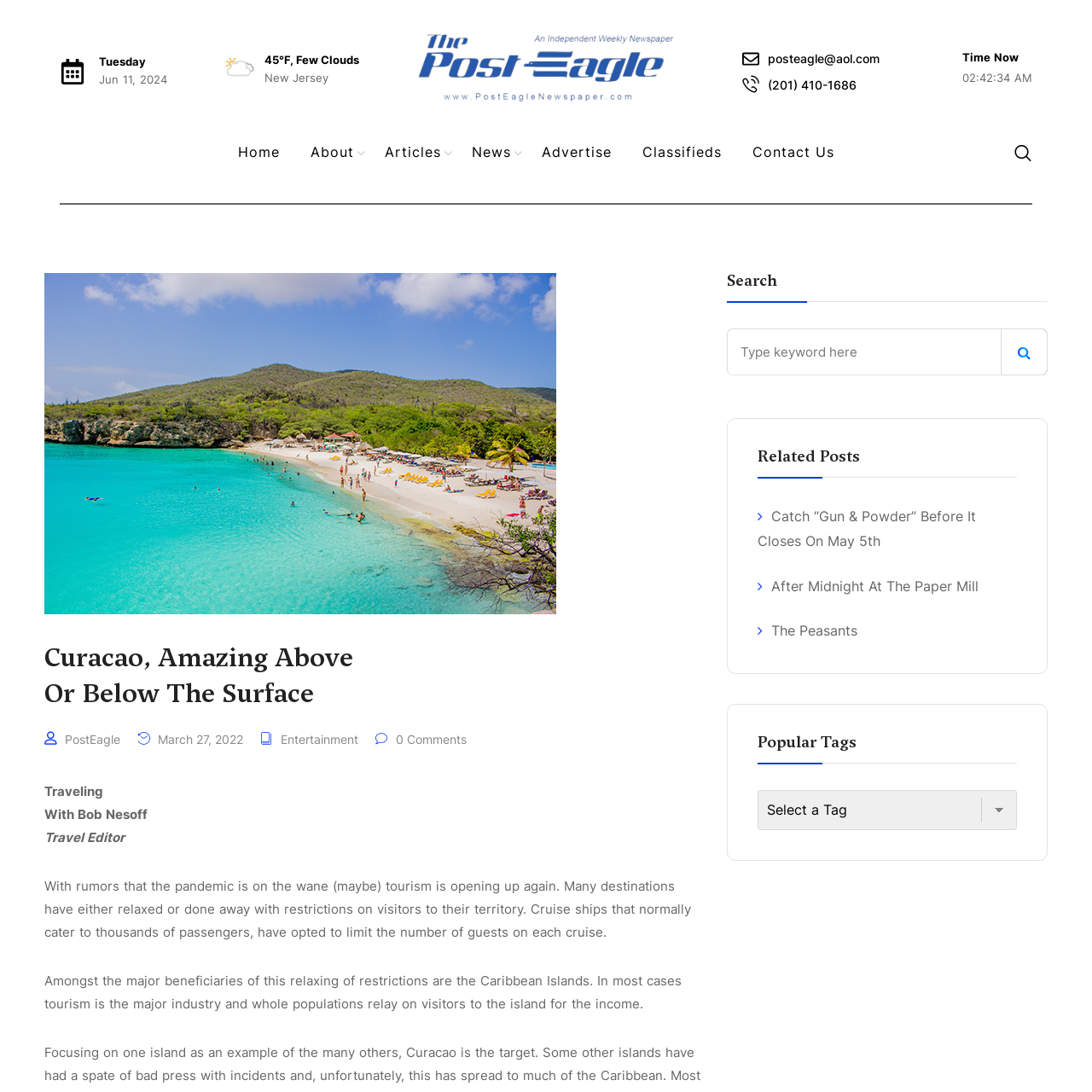Bounding box coordinates must be specified in the format (top-left x, top-left y, bottom-right x, bottom-right y). All values should be floating point numbers between 0 and 1. What are the bounding box coordinates of the UI element described as: Contact Us

[0.675, 0.109, 0.778, 0.17]